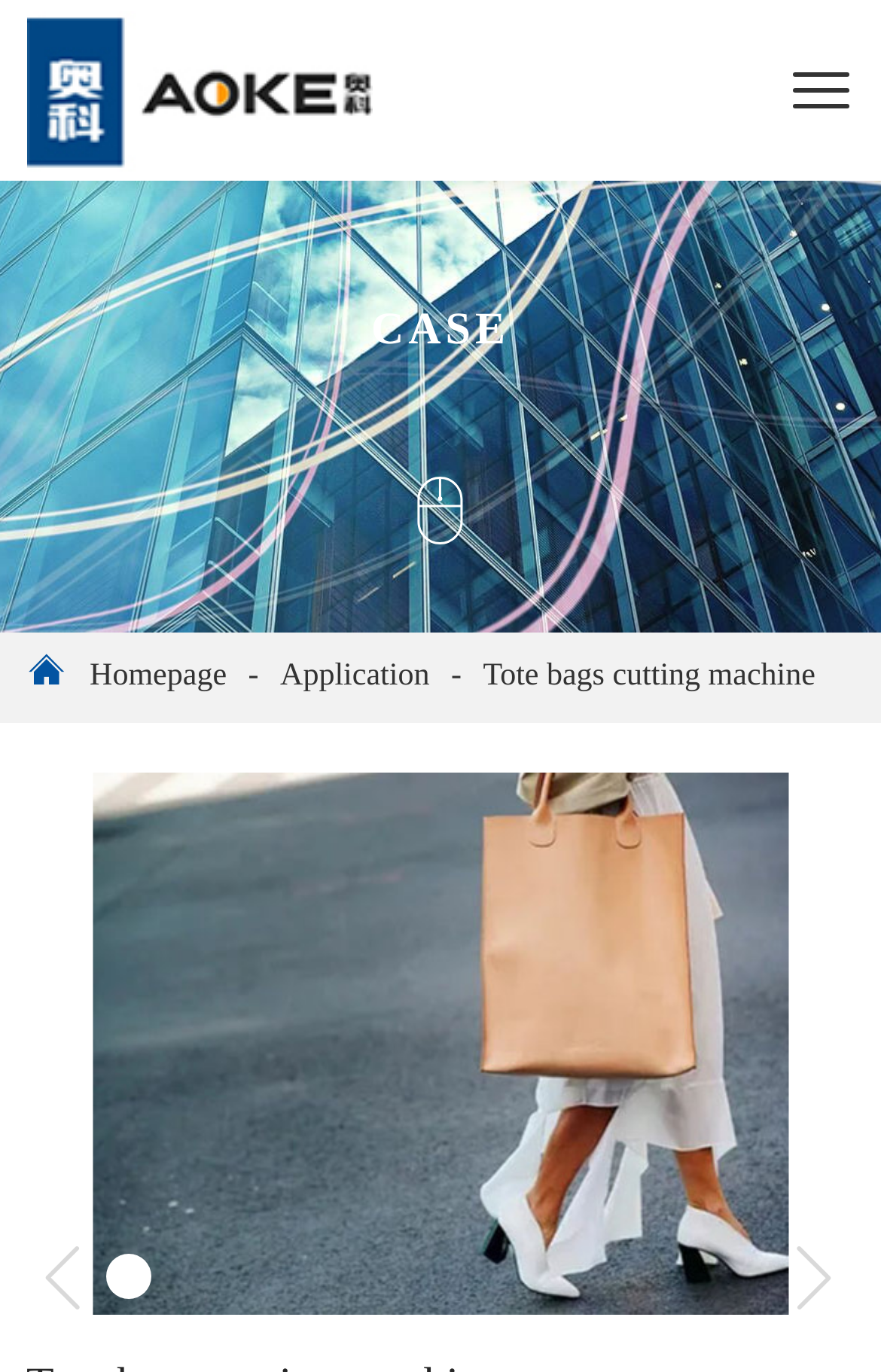What is the category of the product?
Please answer using one word or phrase, based on the screenshot.

CASE